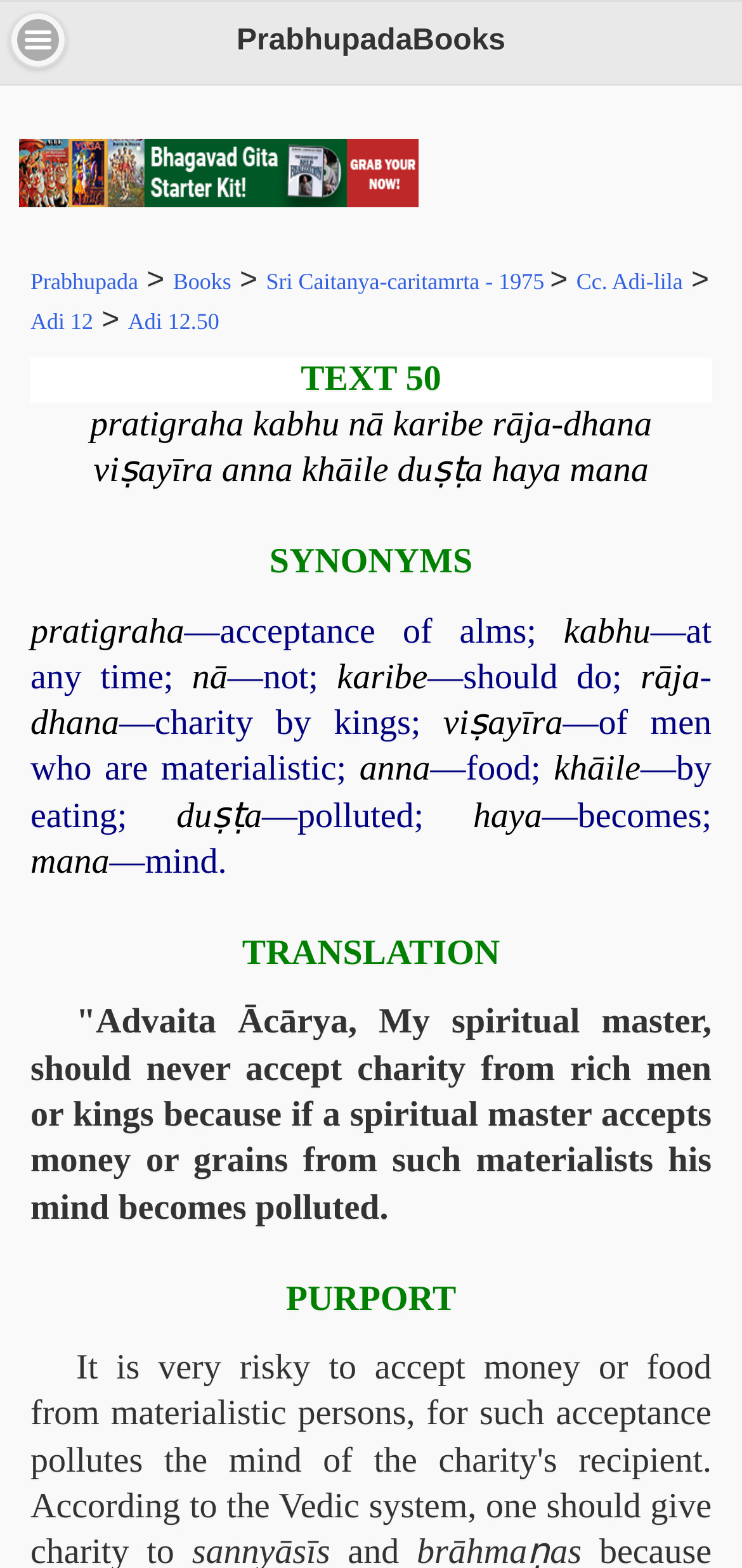Find the bounding box coordinates of the clickable element required to execute the following instruction: "View 'Sri Caitanya-caritamrta - 1975'". Provide the coordinates as four float numbers between 0 and 1, i.e., [left, top, right, bottom].

[0.358, 0.171, 0.741, 0.188]